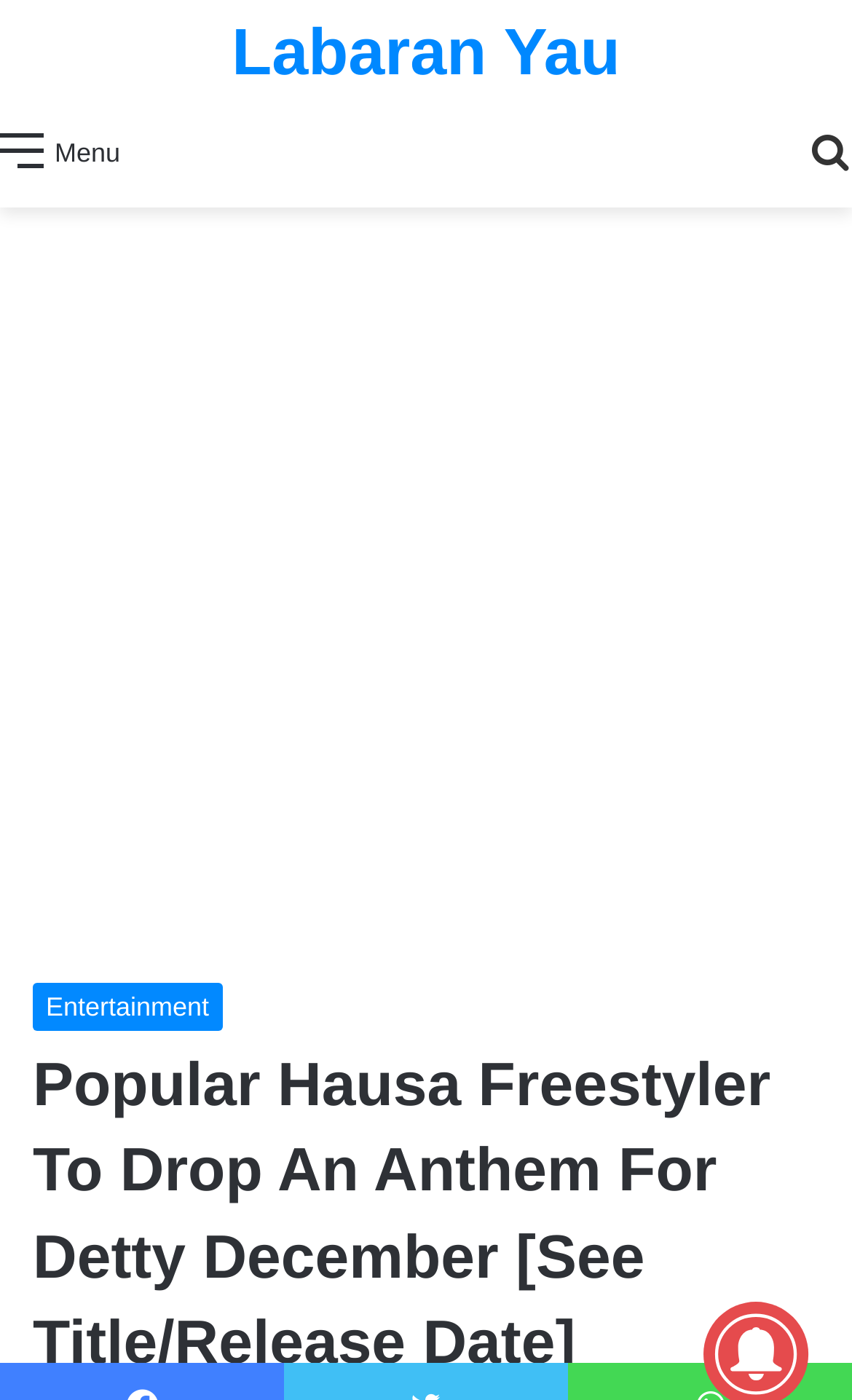What is the category of the article?
Based on the screenshot, respond with a single word or phrase.

Entertainment